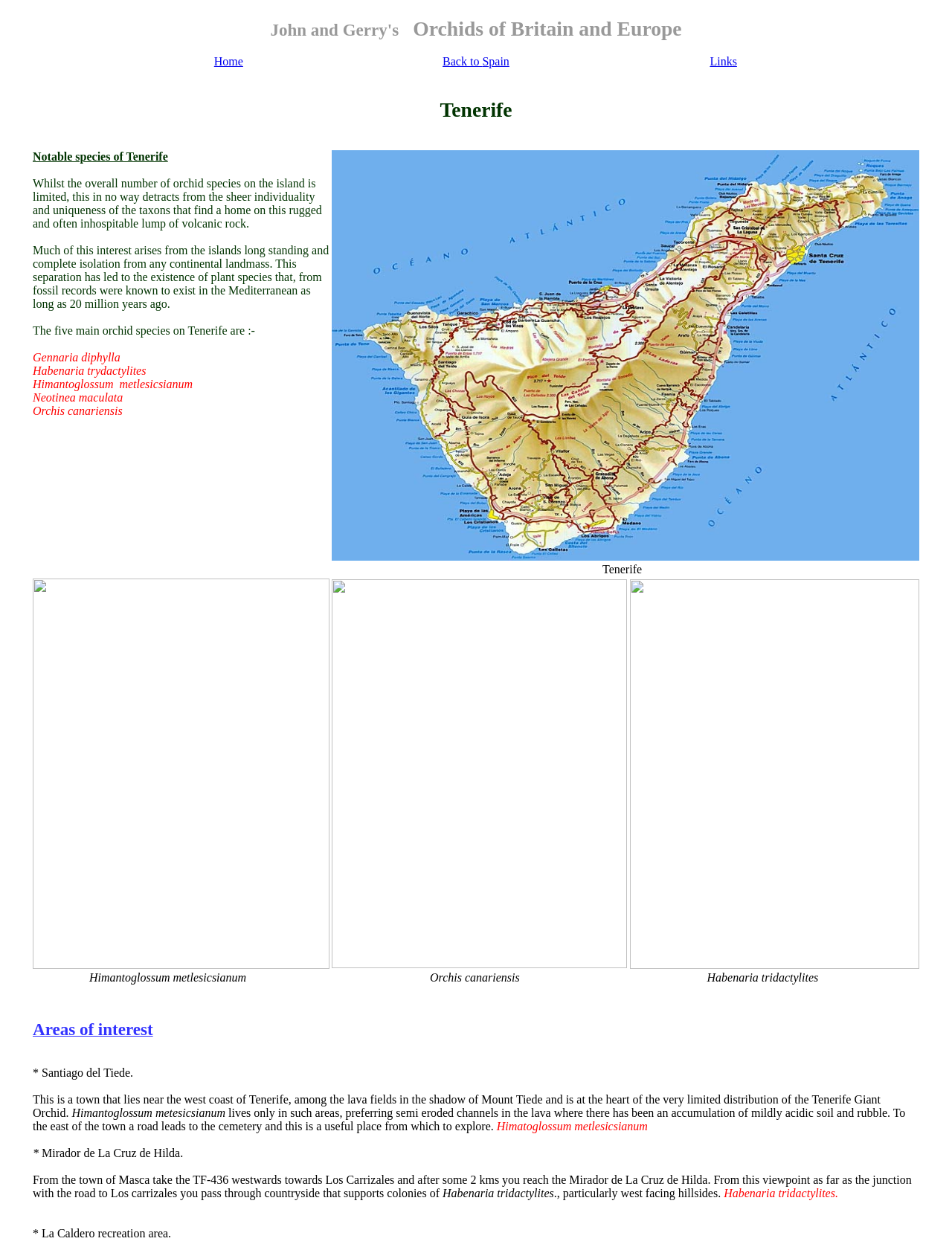What is the name of the recreation area mentioned on the webpage?
Please answer the question as detailed as possible based on the image.

The webpage mentions La Caldero recreation area as one of the places where orchids can be found.